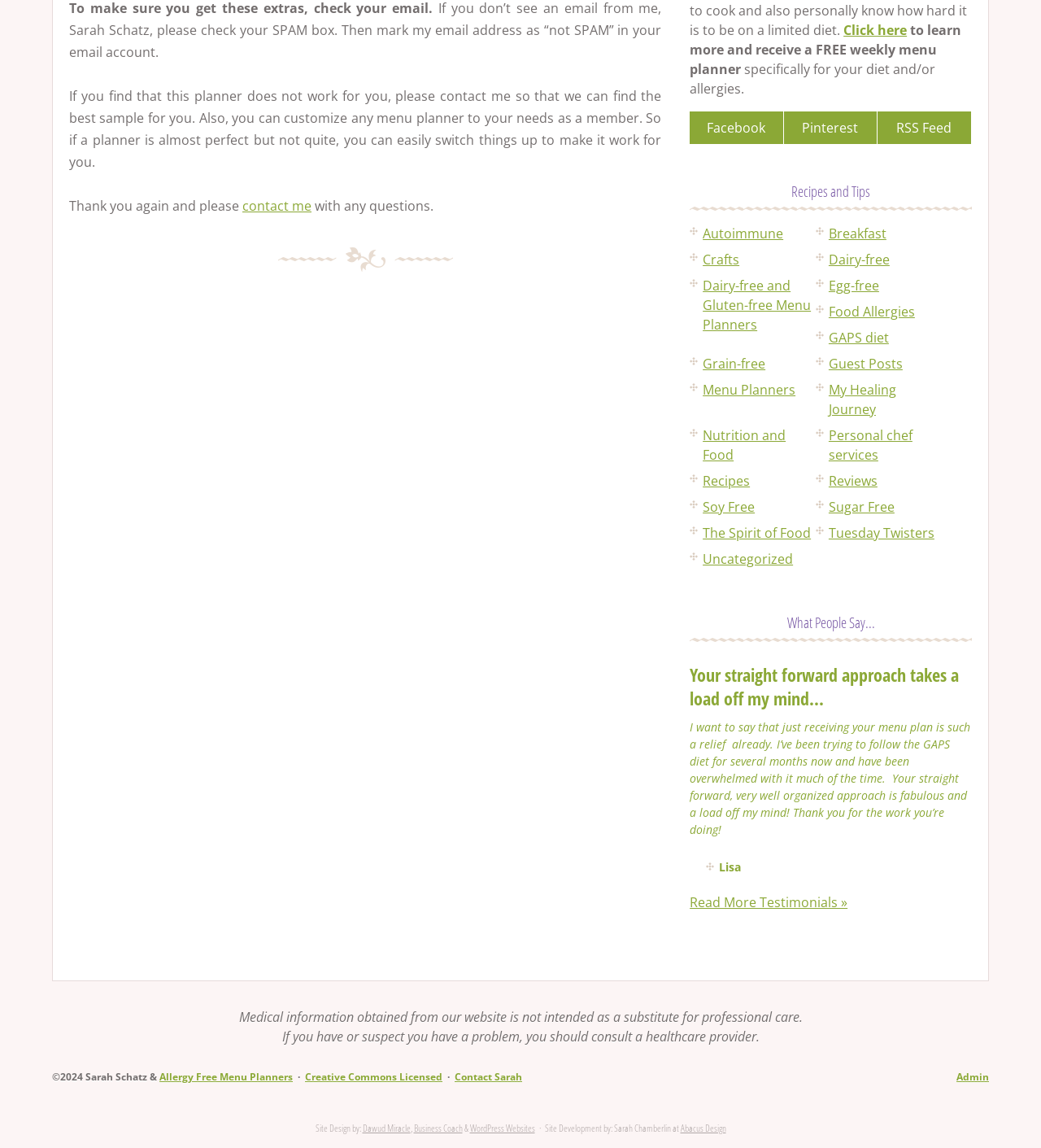Based on the description "Guest Posts", find the bounding box of the specified UI element.

[0.796, 0.309, 0.867, 0.325]